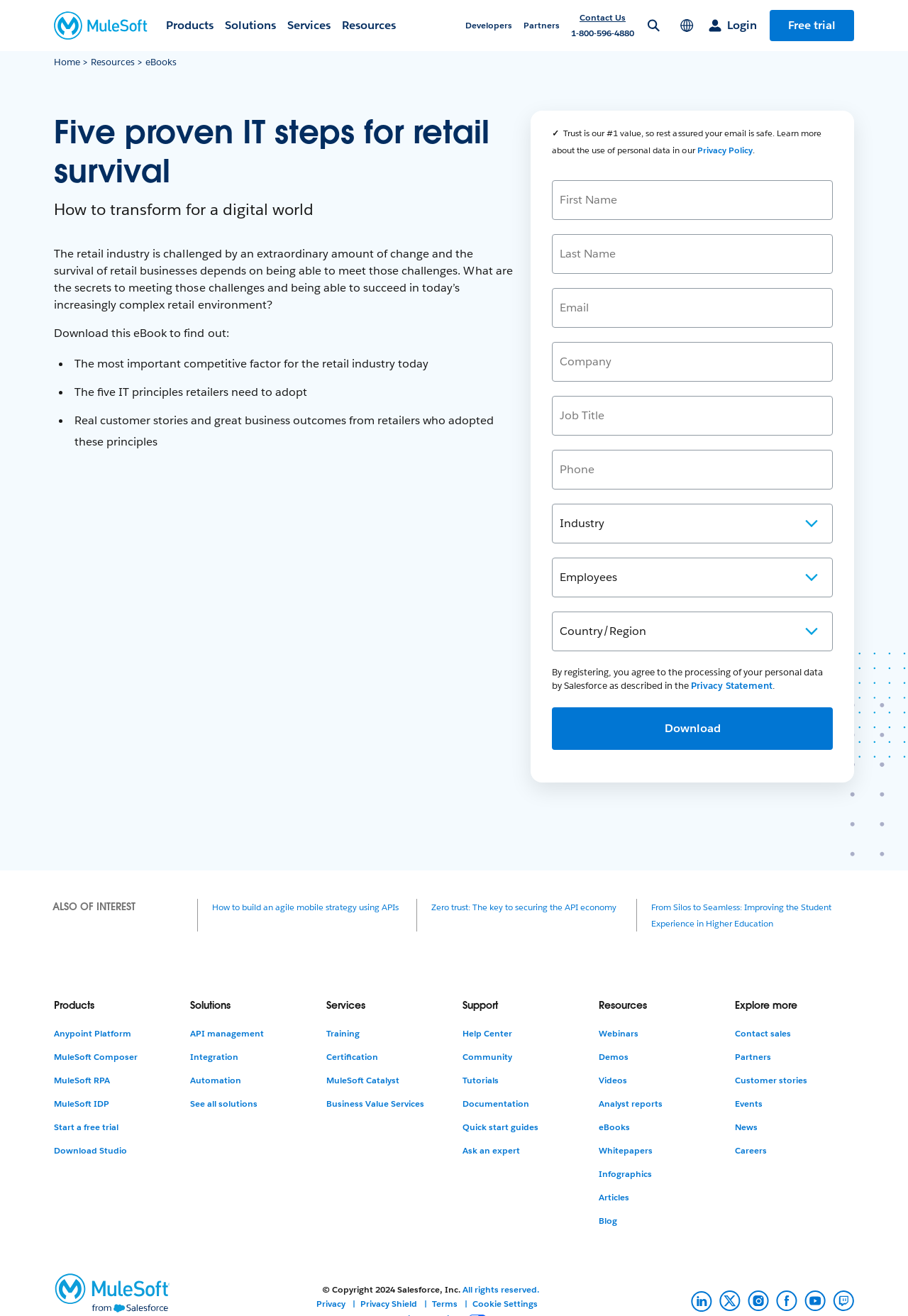Please specify the bounding box coordinates of the area that should be clicked to accomplish the following instruction: "Click the 'Contact Us' link". The coordinates should consist of four float numbers between 0 and 1, i.e., [left, top, right, bottom].

[0.638, 0.008, 0.689, 0.019]